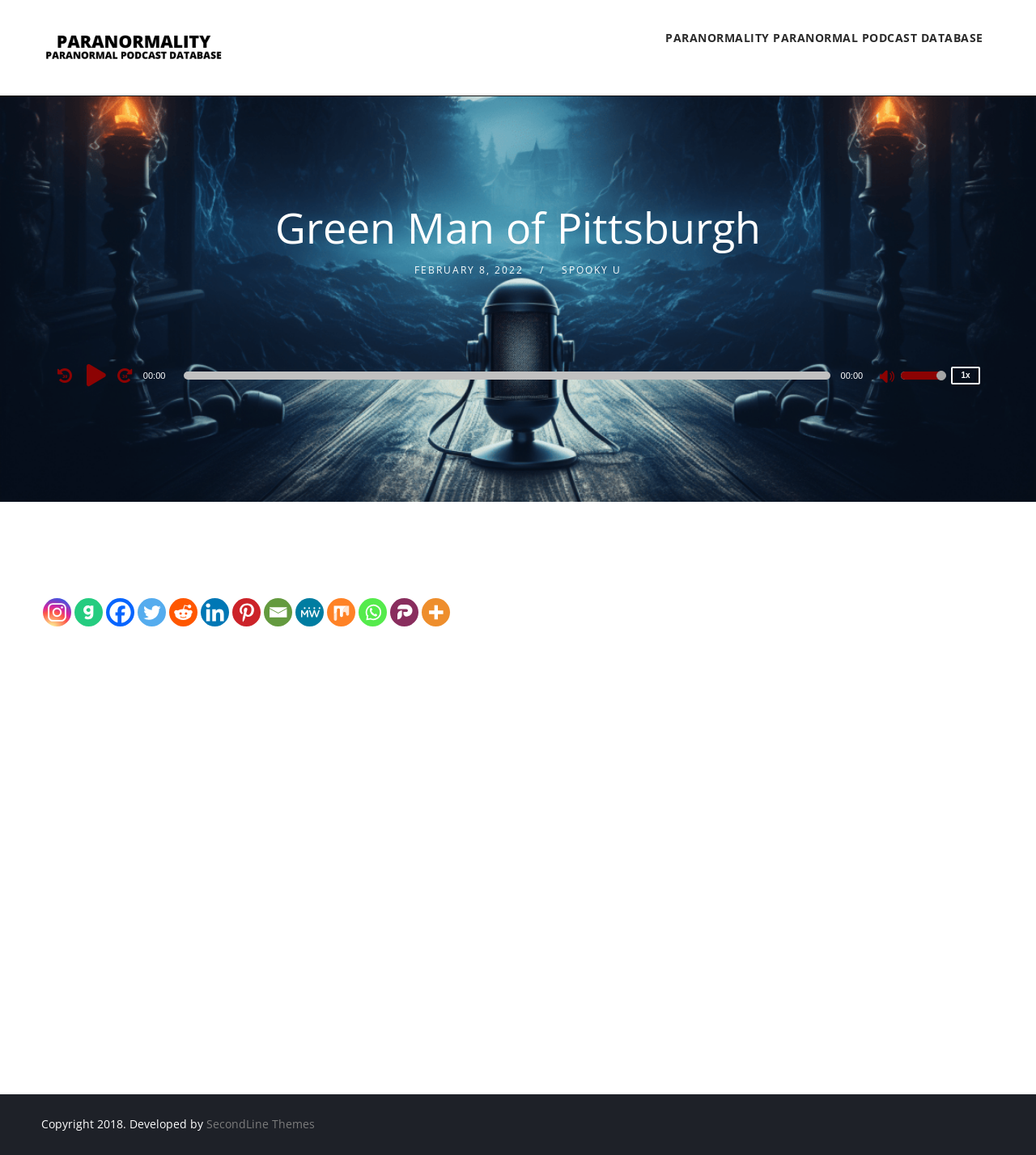Locate the bounding box coordinates of the area to click to fulfill this instruction: "Adjust the volume". The bounding box should be presented as four float numbers between 0 and 1, in the order [left, top, right, bottom].

[0.87, 0.321, 0.913, 0.347]